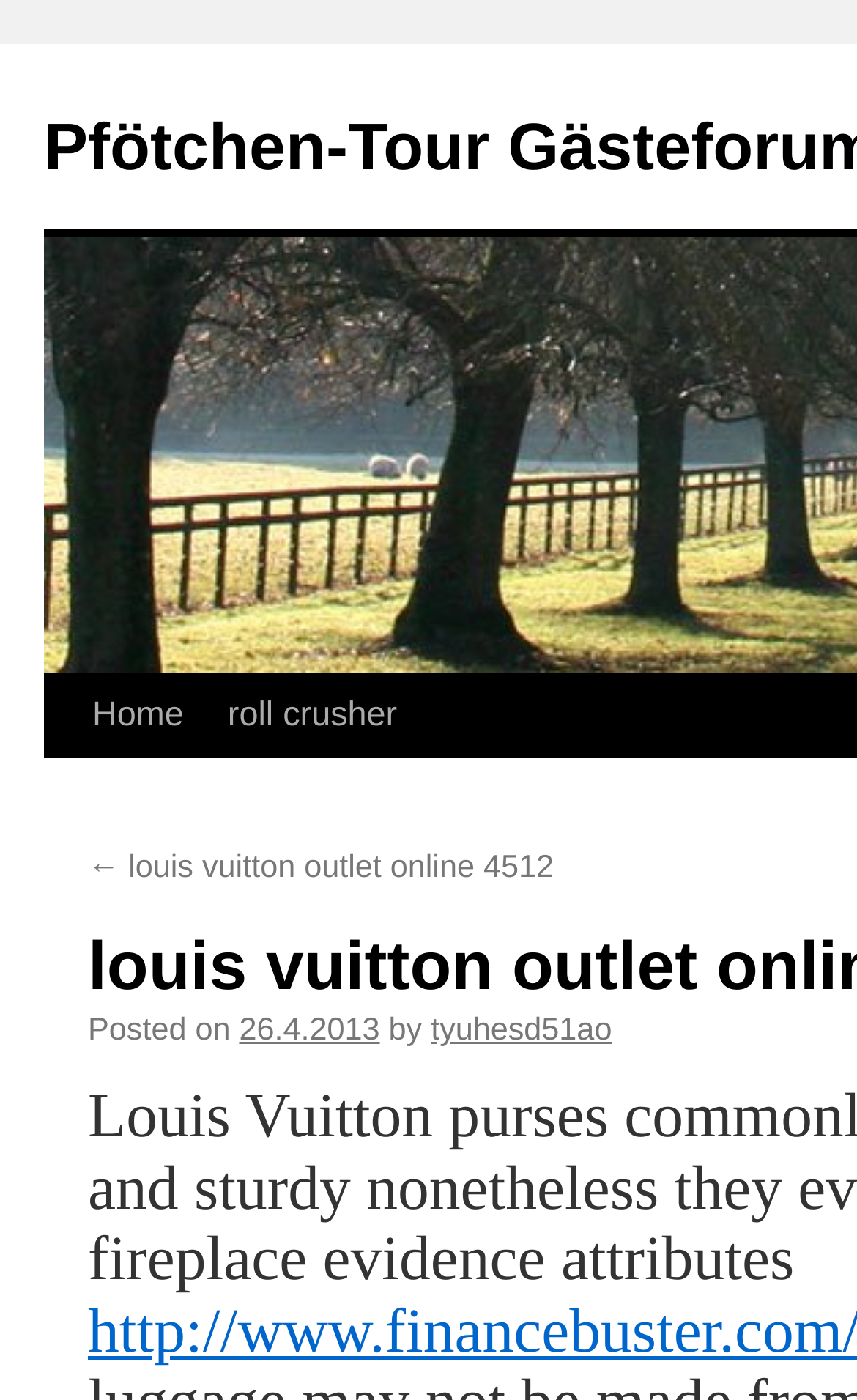What is the date of the post?
Answer the question with a detailed and thorough explanation.

The date of the post is '26.4.2013' which is located below the 'Posted on' text with a bounding box of [0.279, 0.724, 0.443, 0.749].